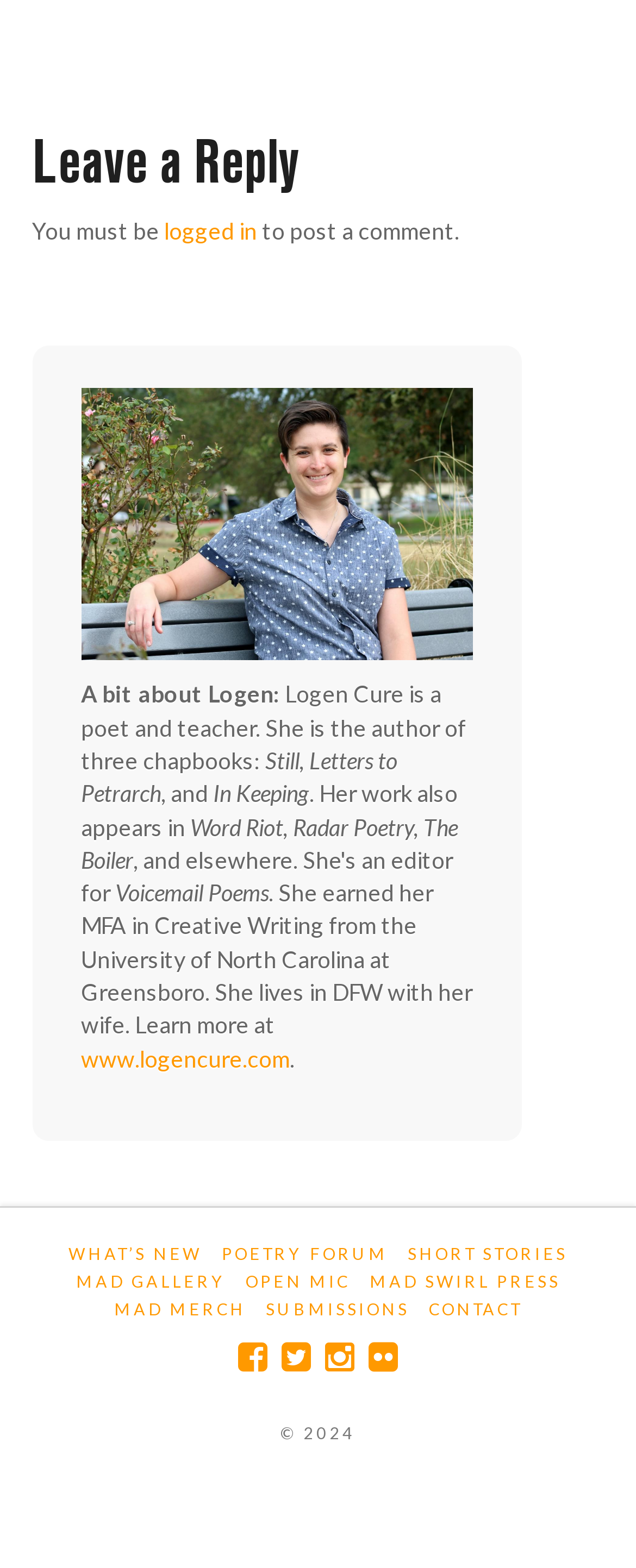Give a one-word or phrase response to the following question: How many chapbooks has the author written?

three